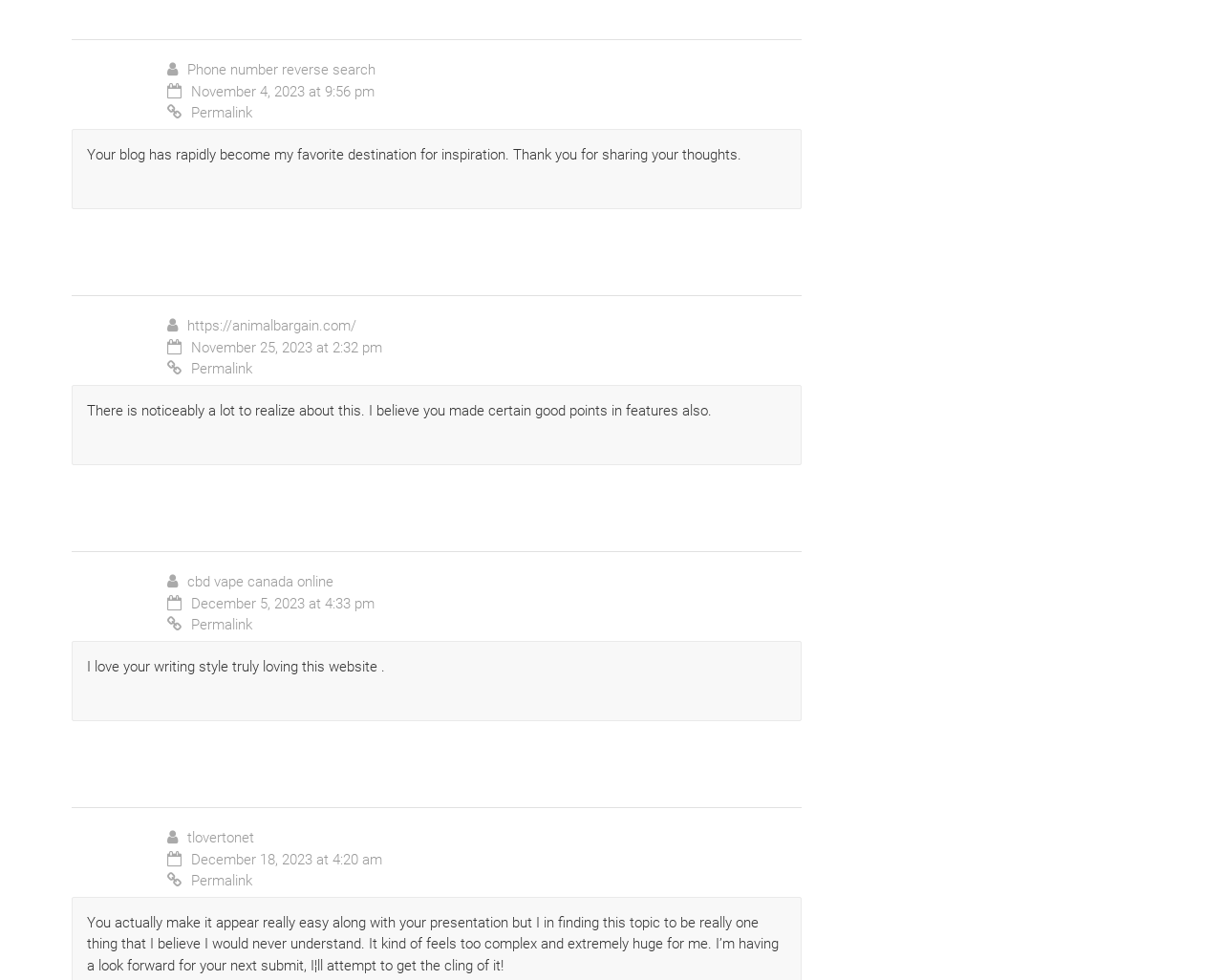Identify the bounding box coordinates for the element you need to click to achieve the following task: "Go to 'tlovertonet'". The coordinates must be four float values ranging from 0 to 1, formatted as [left, top, right, bottom].

[0.153, 0.846, 0.208, 0.864]